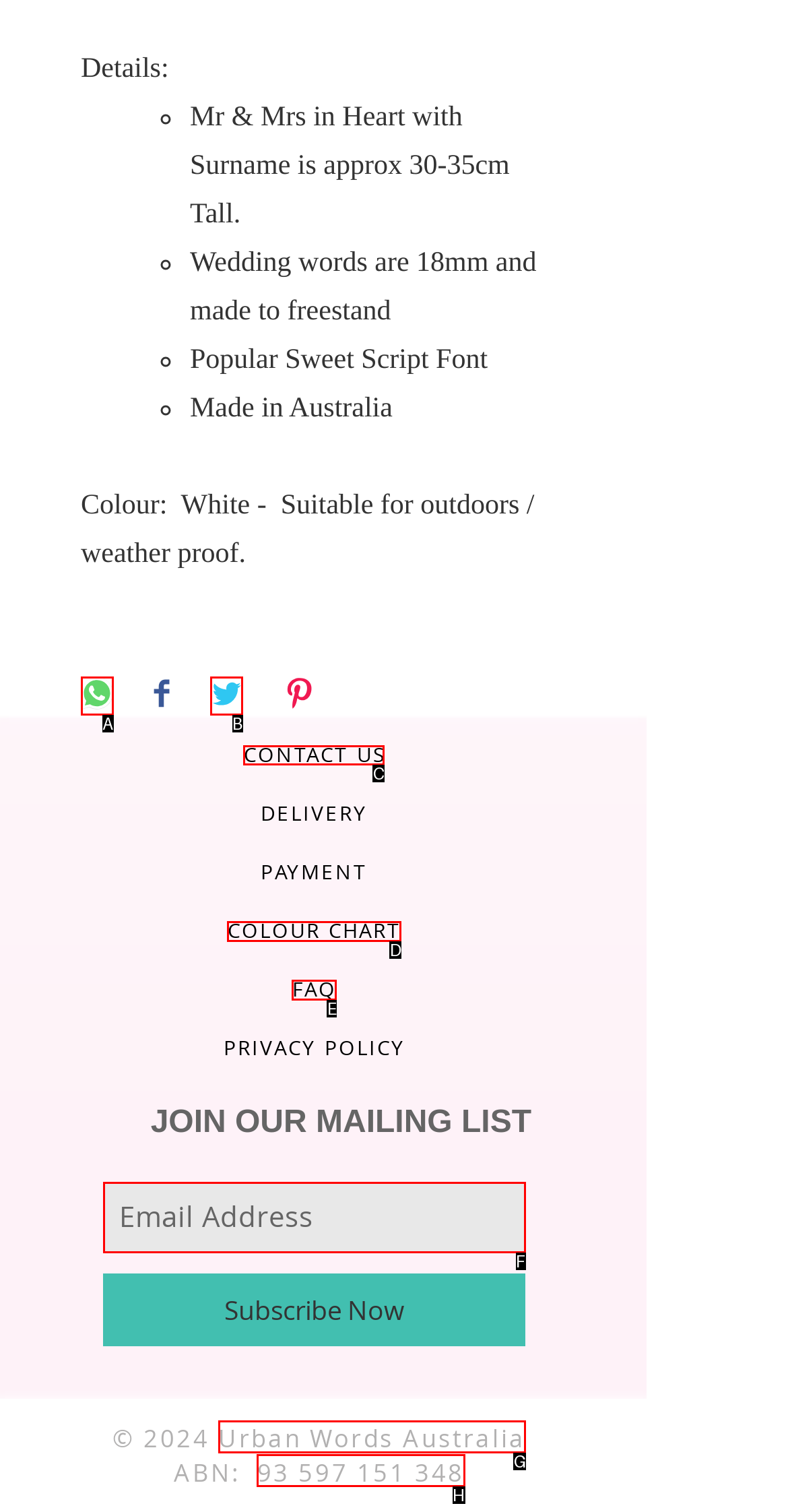Which HTML element should be clicked to perform the following task: Contact us
Reply with the letter of the appropriate option.

C